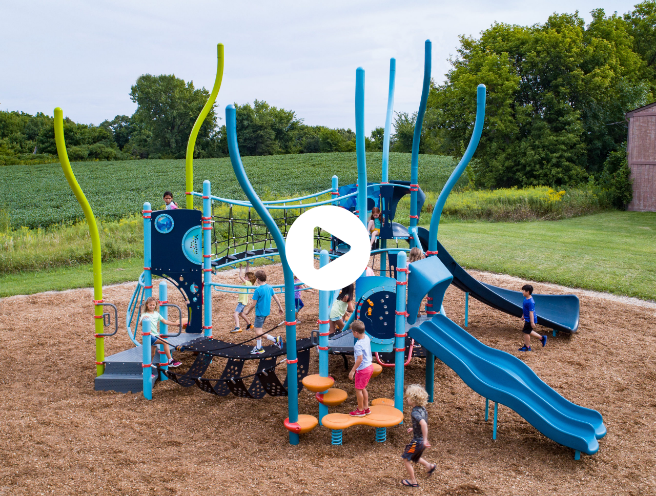Explain the image with as much detail as possible.

The image showcases the vibrant and engaging Smart Play® BeachComber™ playground, designed for children to enjoy outdoor activities. Set against a backdrop of lush greenery, the structure features playful elements like twisty slides, climbing areas, and colorful poles that mimic ocean waves, encouraging imaginative play. In the foreground, several children can be seen actively exploring the equipment, climbing, and sliding, highlighting the structure's appeal for group play and physical activity. A play button is prominently displayed, suggesting that viewers can access a video to learn more about the playground's features and how children interact with this innovative playset. The overall design not only emphasizes fun but also fosters creativity and physical engagement, making it a perfect addition to any community space.